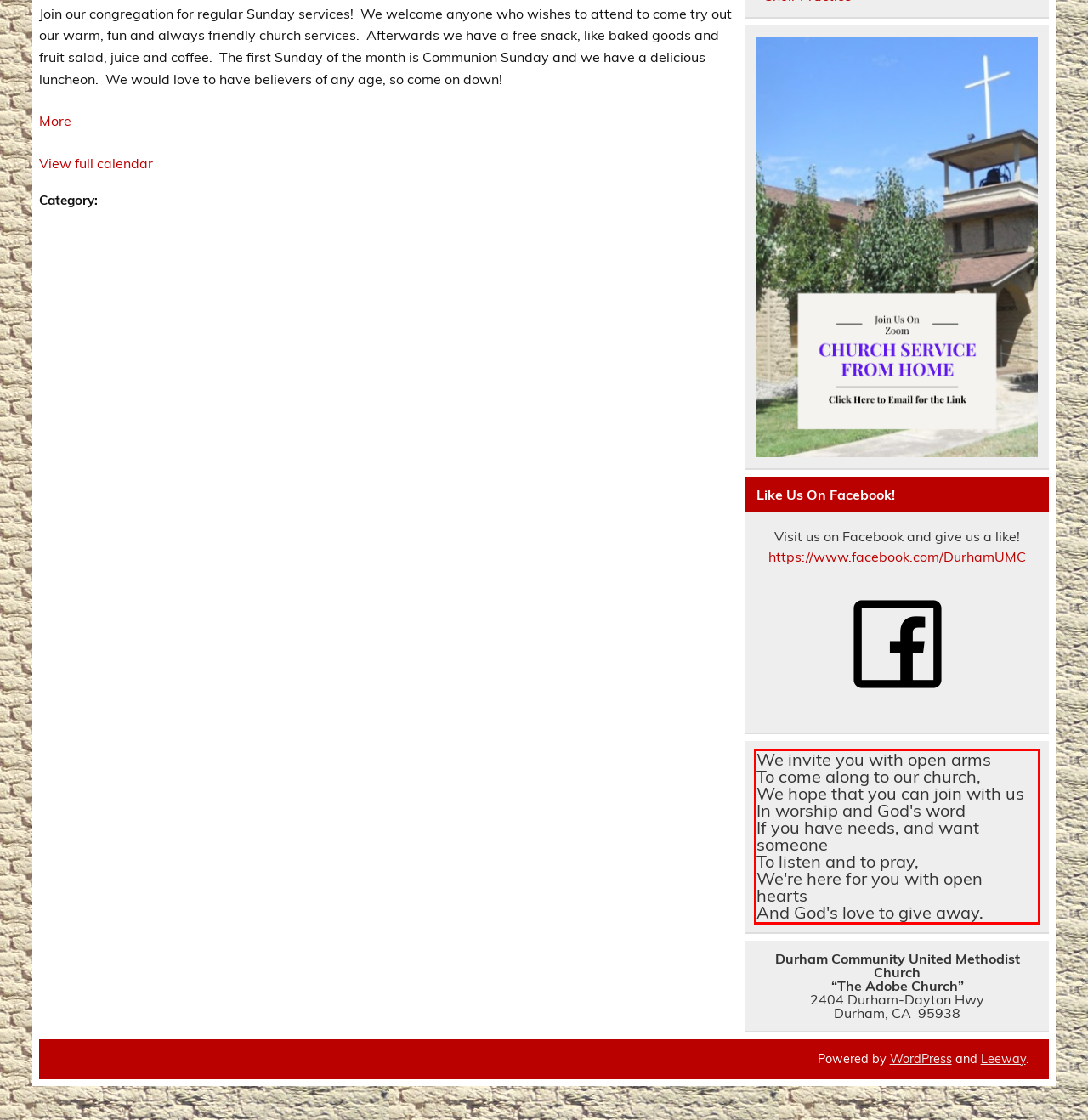Please look at the screenshot provided and find the red bounding box. Extract the text content contained within this bounding box.

We invite you with open arms To come along to our church, We hope that you can join with us In worship and God's word If you have needs, and want someone To listen and to pray, We're here for you with open hearts And God's love to give away.